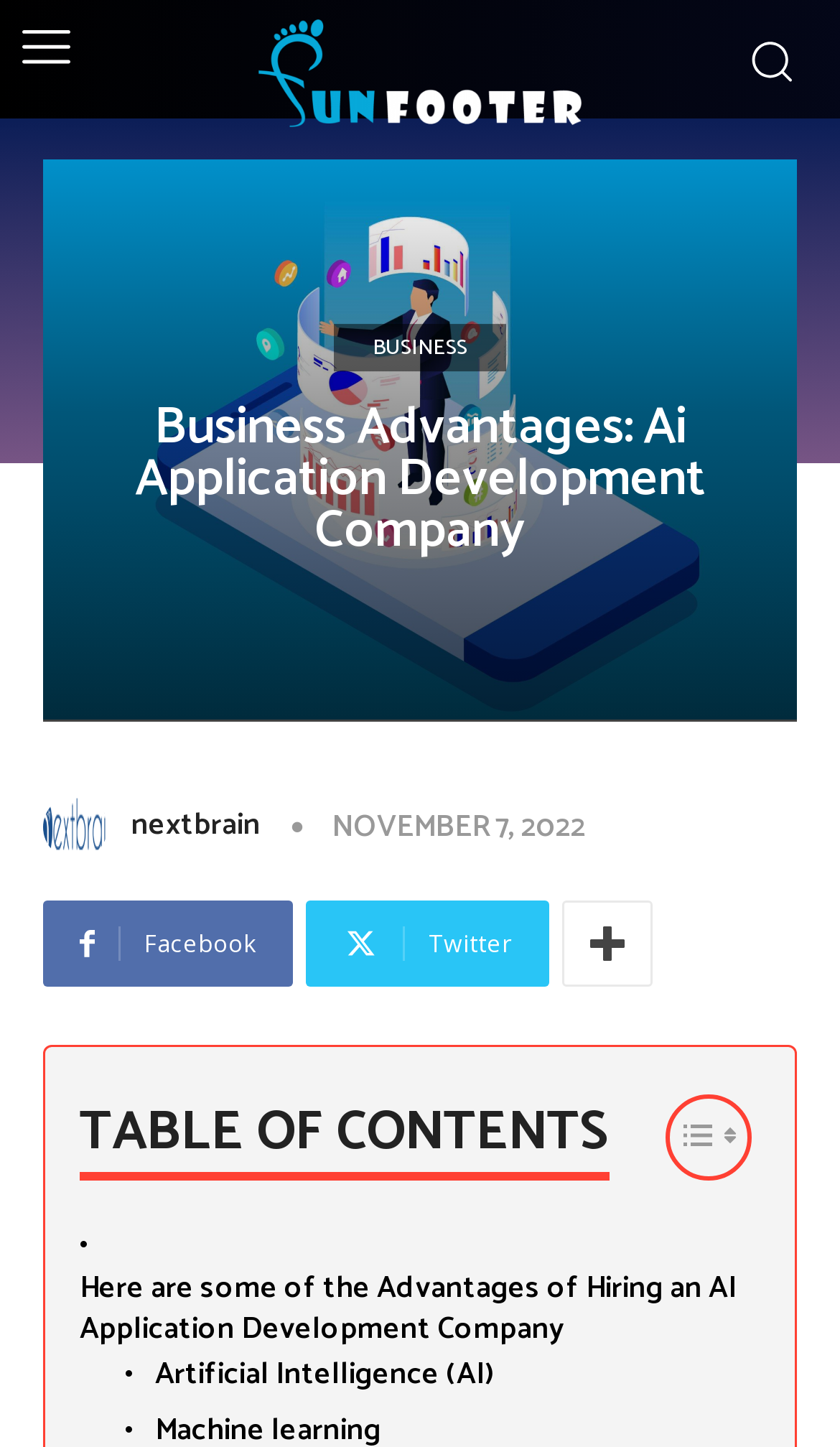What social media platforms are linked?
Please ensure your answer to the question is detailed and covers all necessary aspects.

The social media platforms are obtained by looking at the link elements with the text ' Facebook' and ' Twitter'.